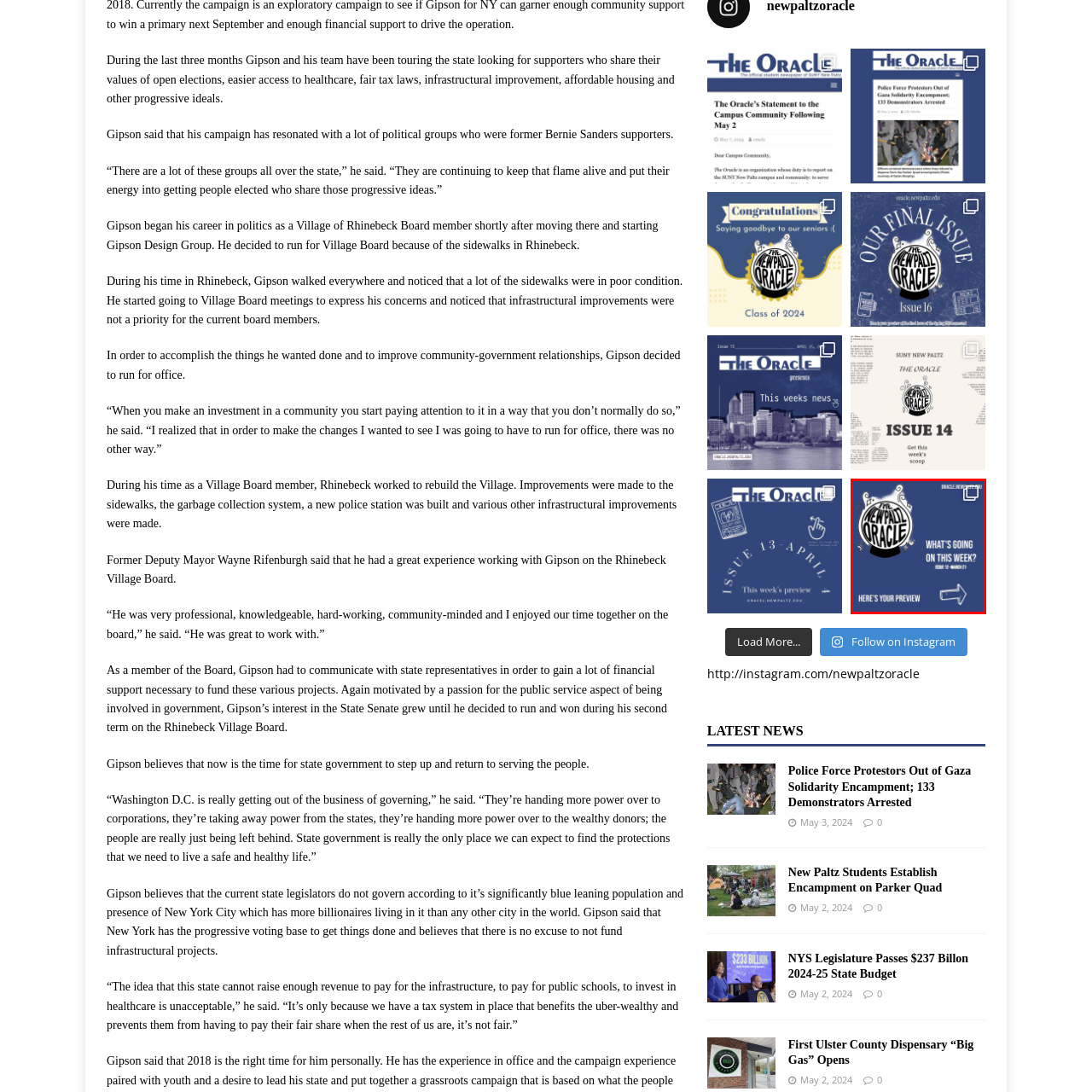View the area enclosed by the red box, What is the title of the publication? Respond using one word or phrase.

The New Paltz Oracle